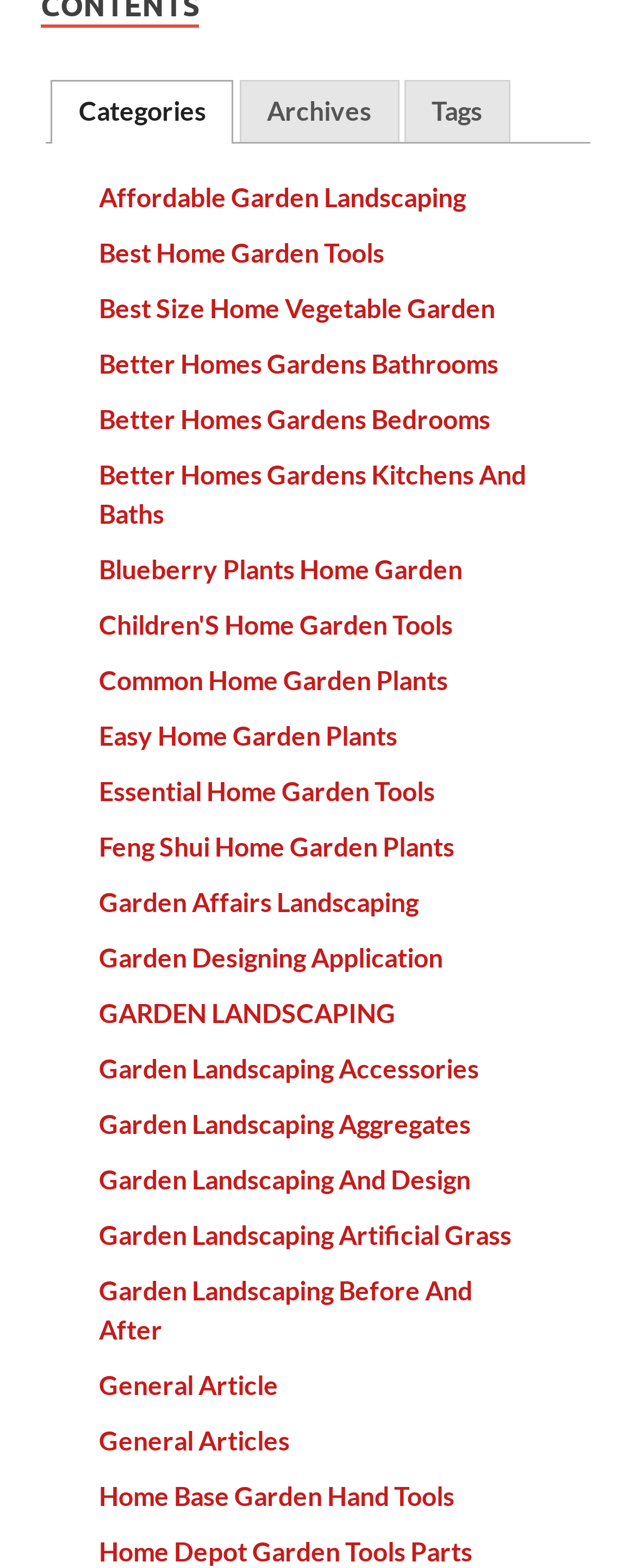Is the 'Categories' tab currently selected? Observe the screenshot and provide a one-word or short phrase answer.

Yes